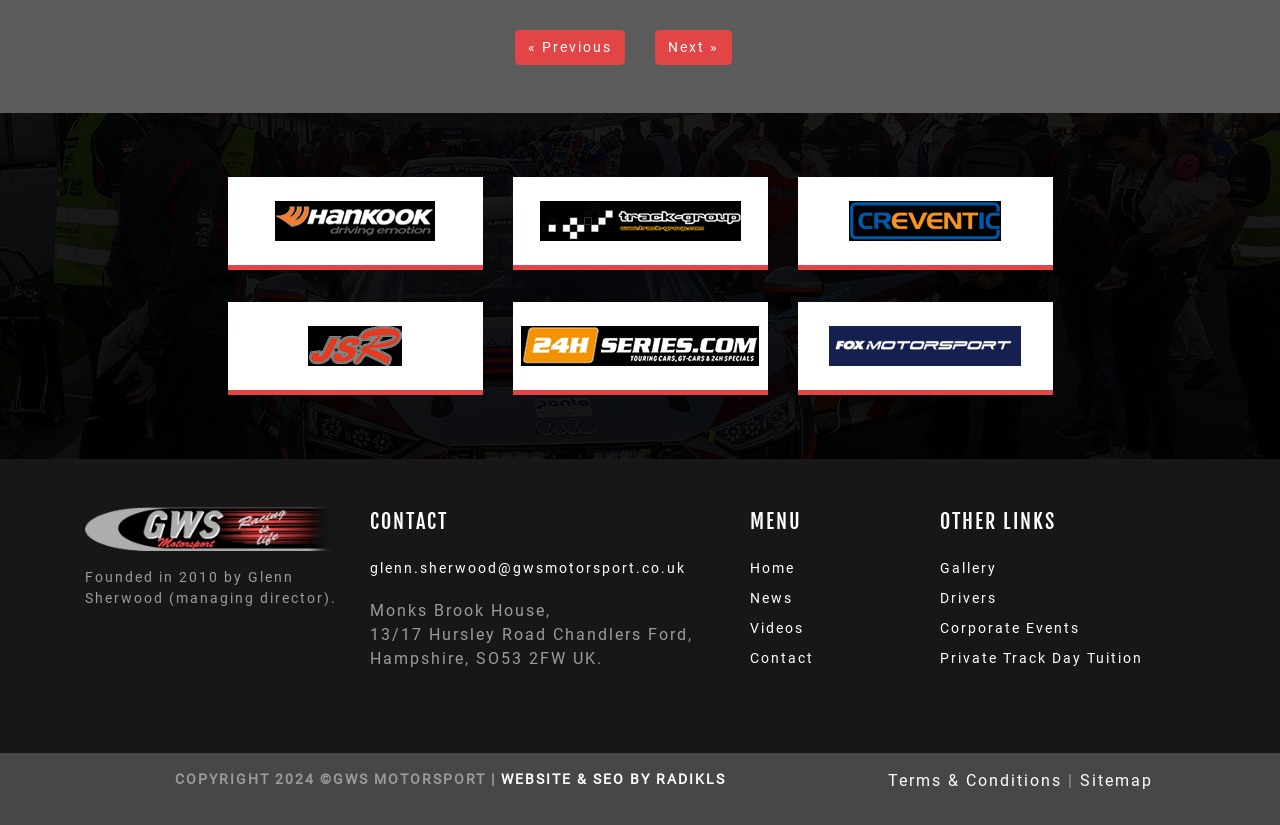What is the name of the company?
Refer to the image and respond with a one-word or short-phrase answer.

GWS Motorsport